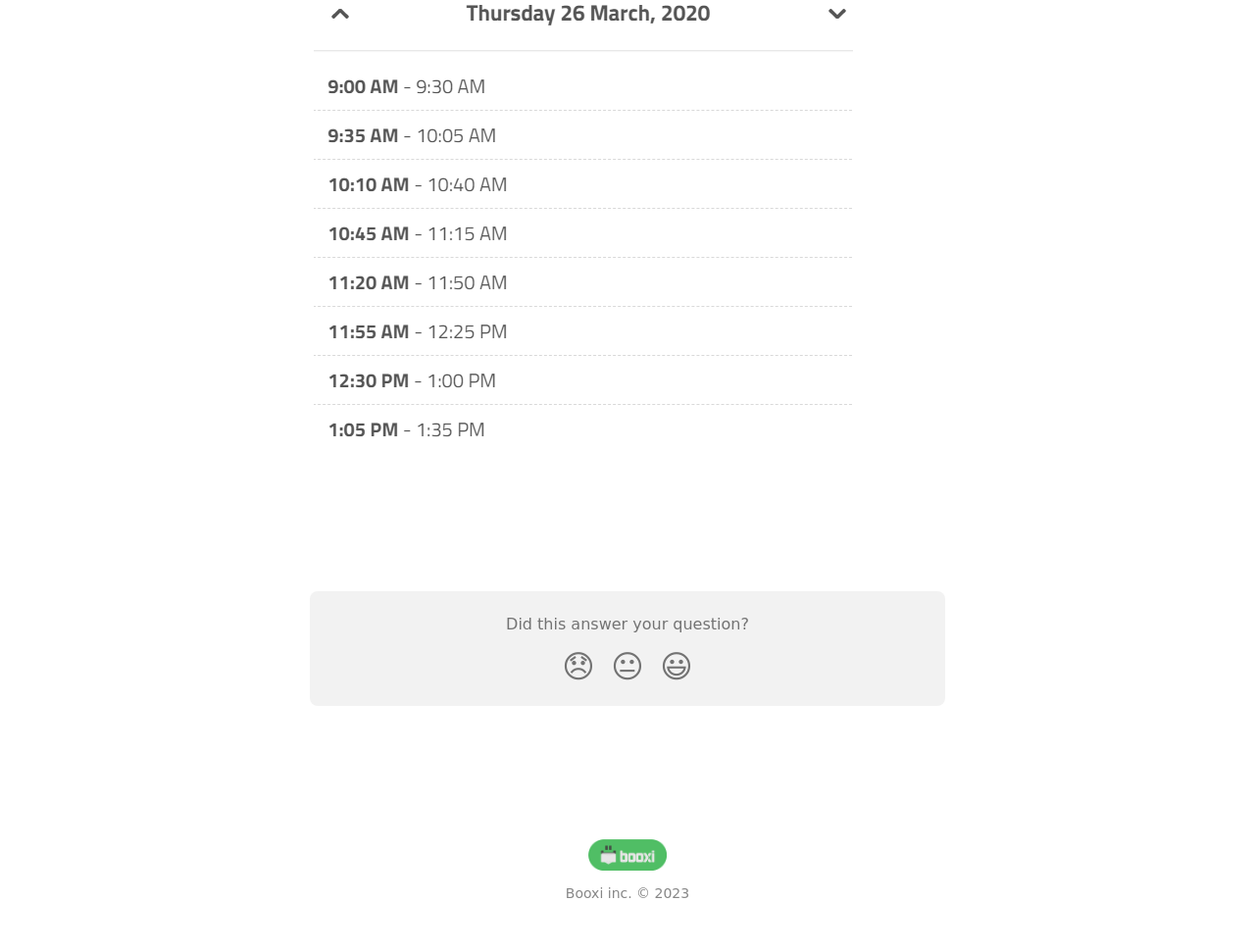Determine the bounding box coordinates (top-left x, top-left y, bottom-right x, bottom-right y) of the UI element described in the following text: 😐

[0.48, 0.673, 0.52, 0.729]